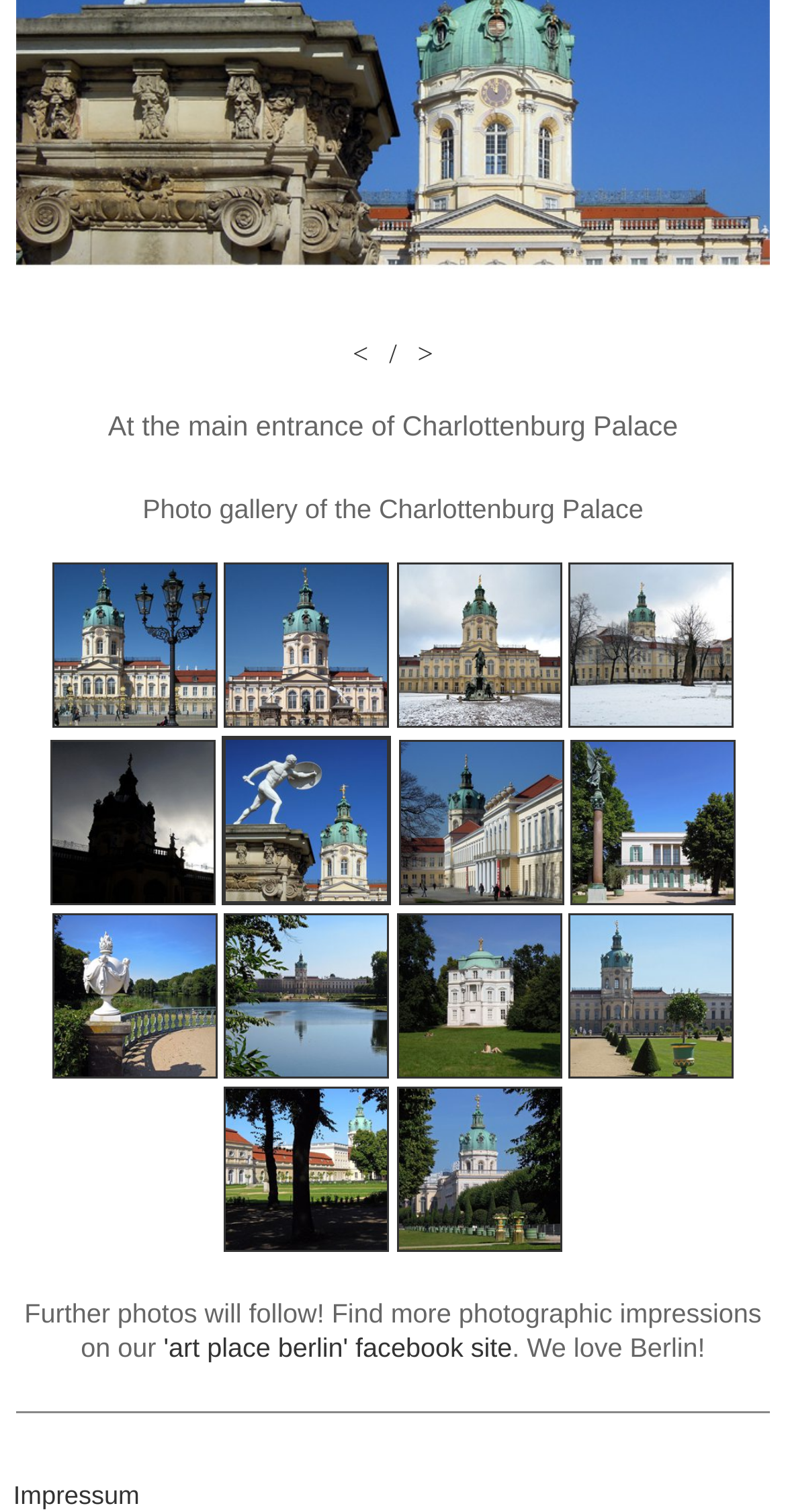Based on the description "'art place berlin' facebook site", find the bounding box of the specified UI element.

[0.208, 0.881, 0.651, 0.901]